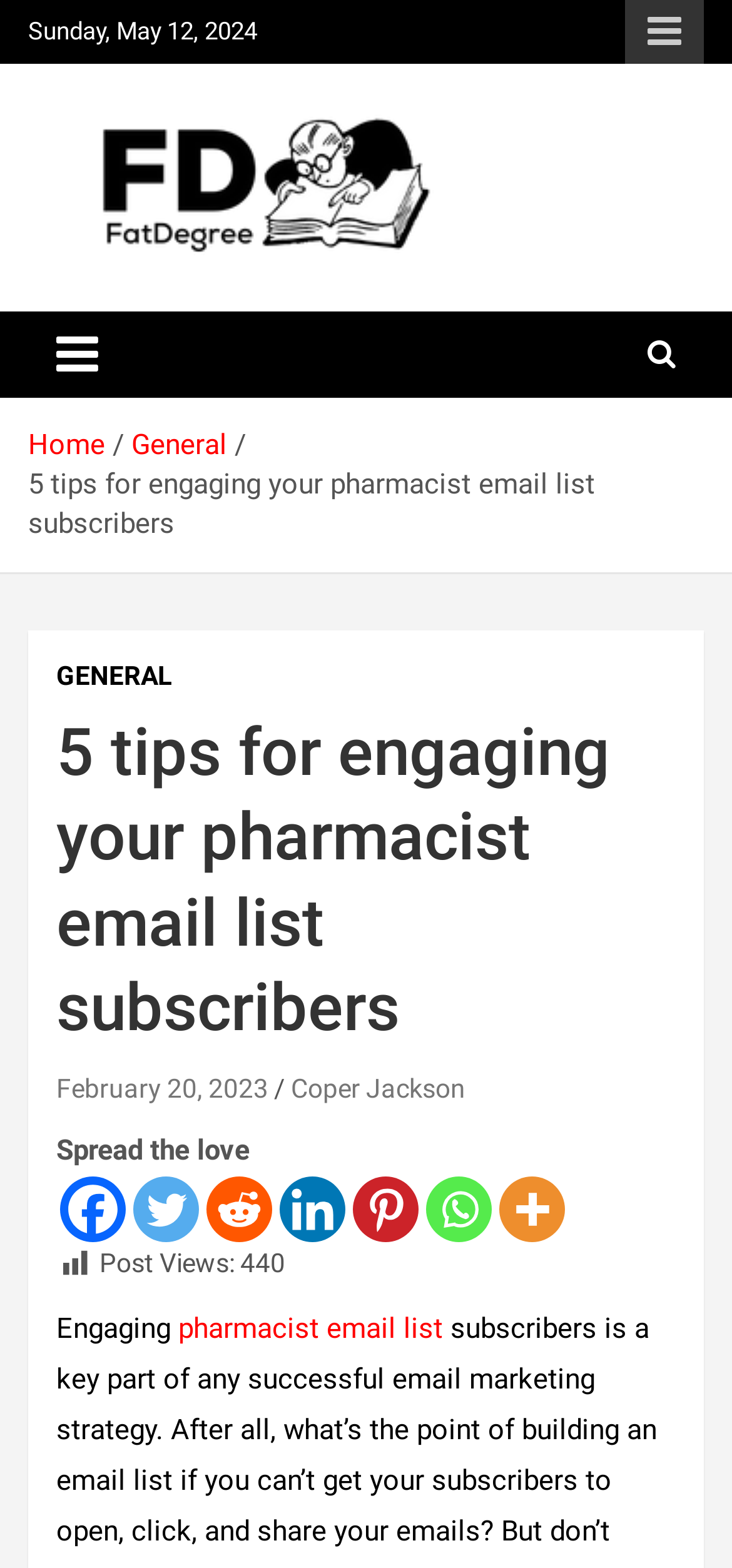Please give the bounding box coordinates of the area that should be clicked to fulfill the following instruction: "Go to the Home page". The coordinates should be in the format of four float numbers from 0 to 1, i.e., [left, top, right, bottom].

[0.038, 0.273, 0.144, 0.295]